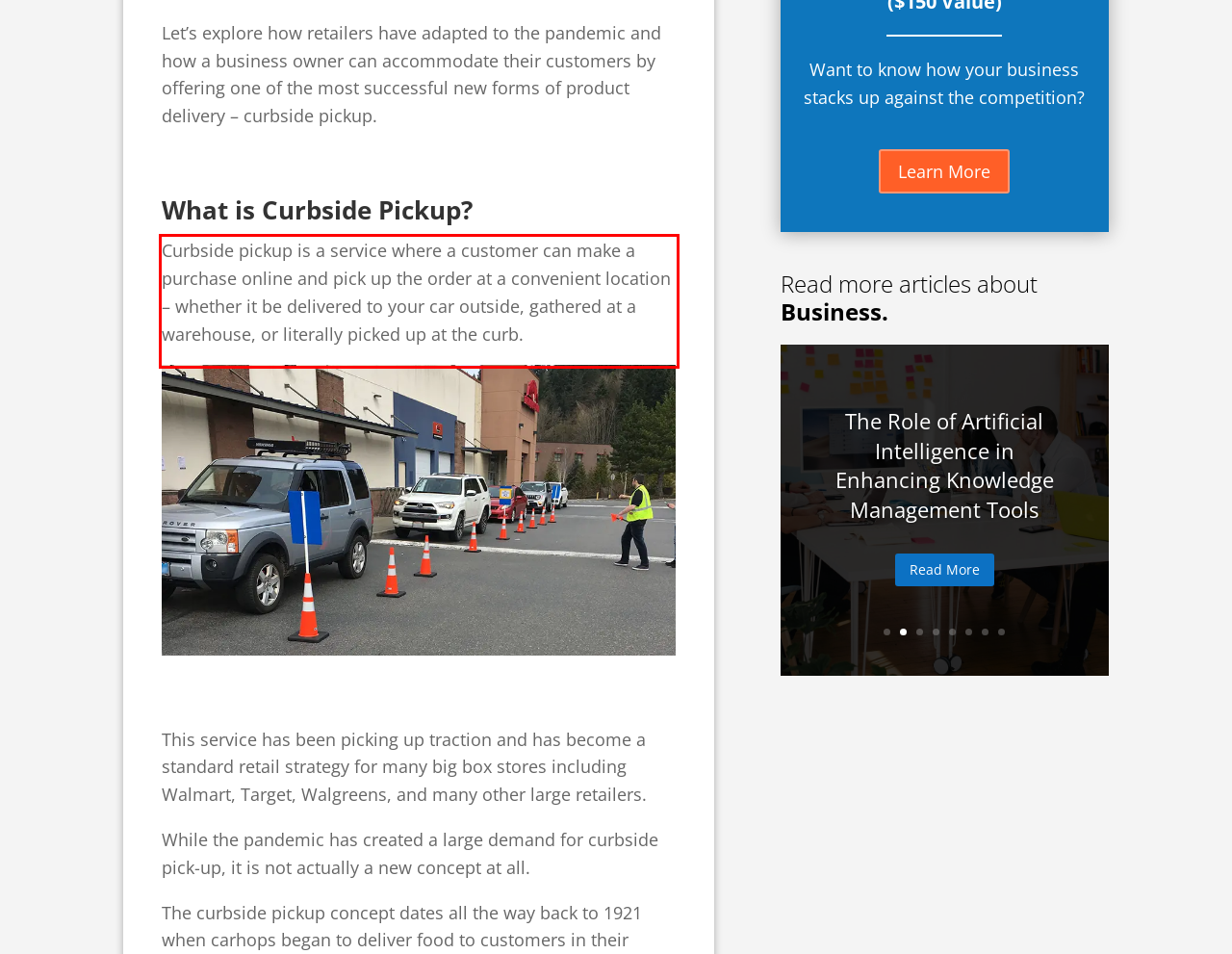You have a screenshot of a webpage with a red bounding box. Use OCR to generate the text contained within this red rectangle.

Curbside pickup is a service where a customer can make a purchase online and pick up the order at a convenient location – whether it be delivered to your car outside, gathered at a warehouse, or literally picked up at the curb.